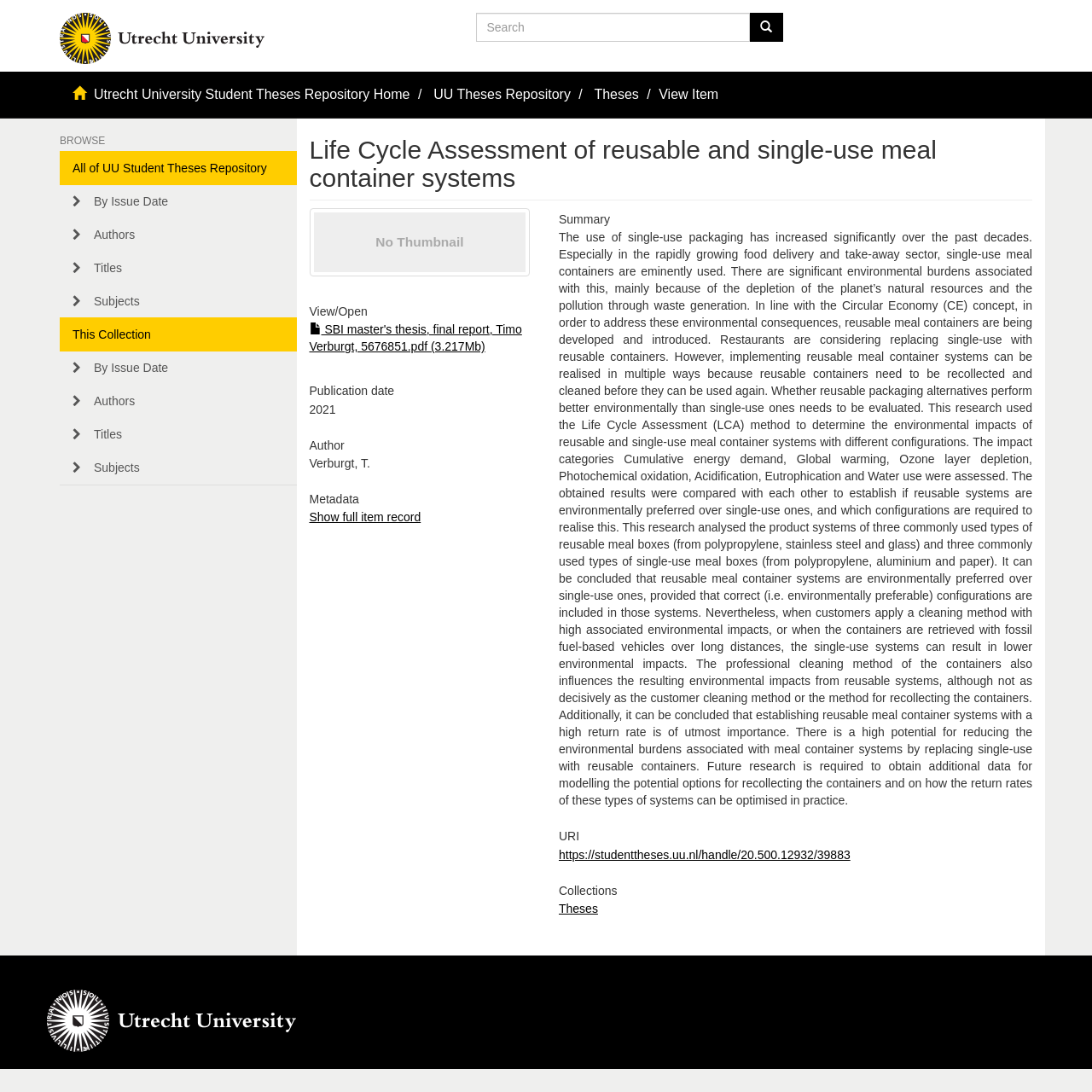Identify the bounding box for the UI element specified in this description: "Titles". The coordinates must be four float numbers between 0 and 1, formatted as [left, top, right, bottom].

[0.055, 0.382, 0.271, 0.413]